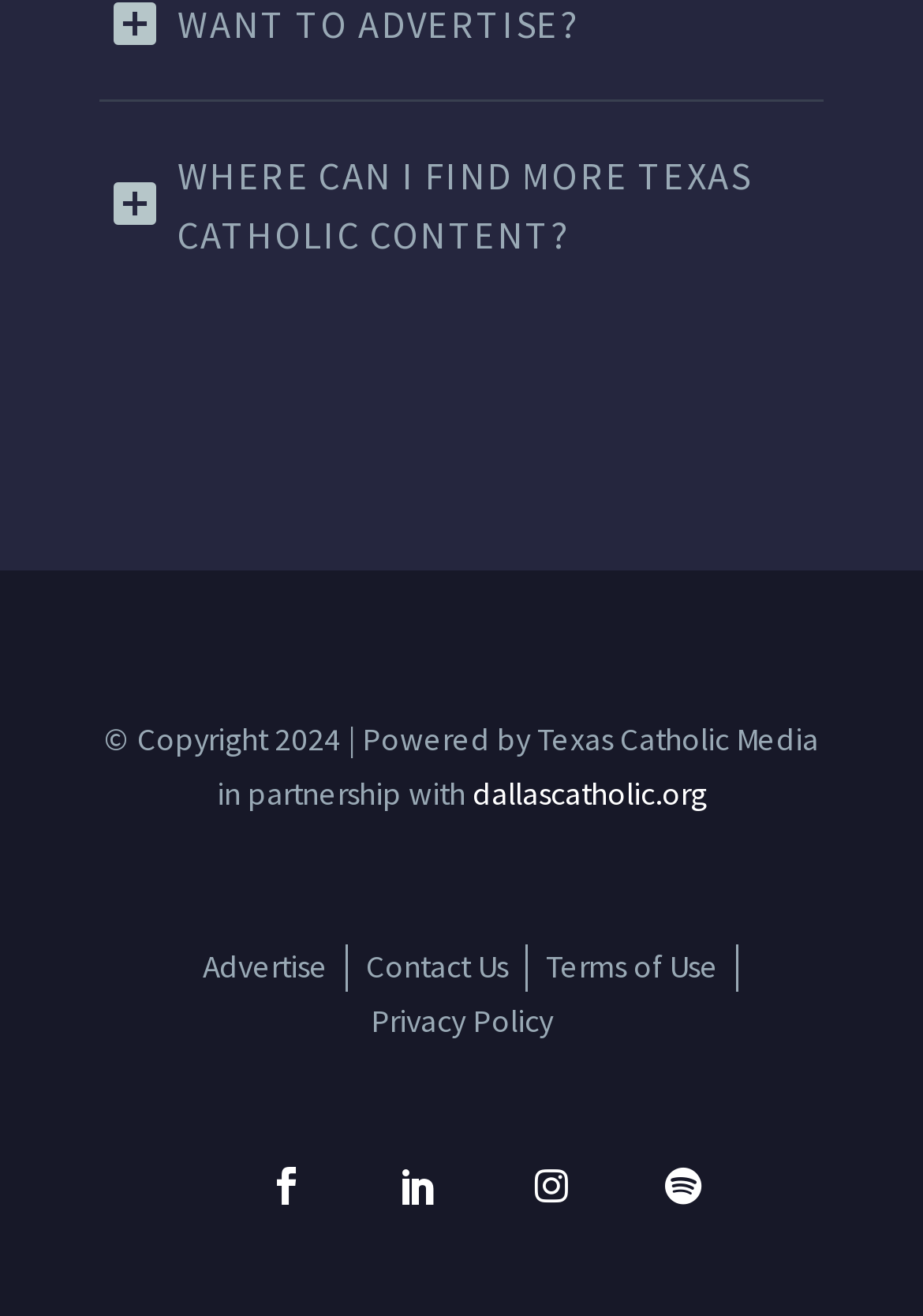Please specify the bounding box coordinates of the clickable section necessary to execute the following command: "Click on 'WHERE CAN I FIND MORE TEXAS CATHOLIC CONTENT?'".

[0.115, 0.083, 0.885, 0.231]